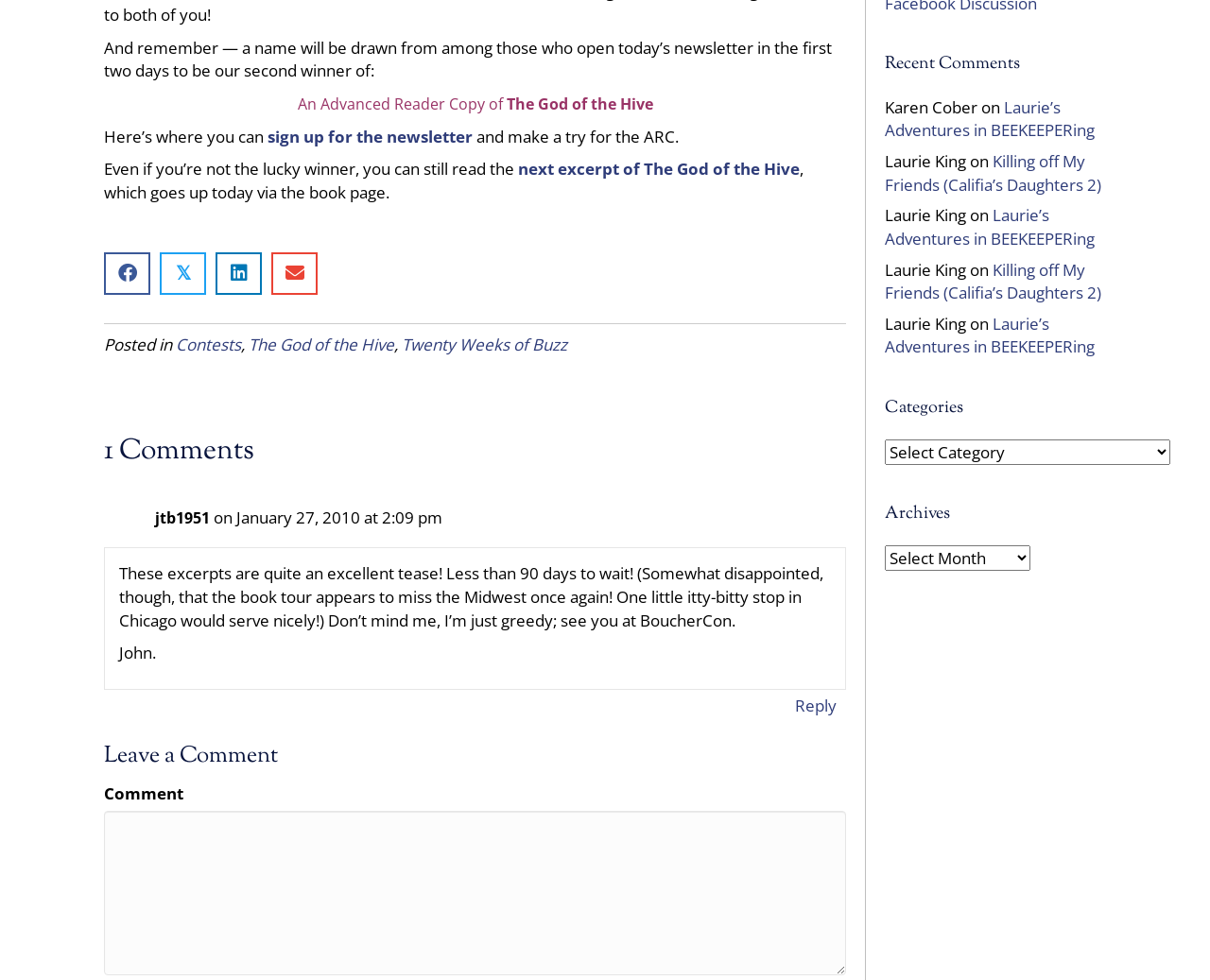Extract the bounding box coordinates for the UI element described as: "Share on Linkedin".

[0.178, 0.257, 0.216, 0.3]